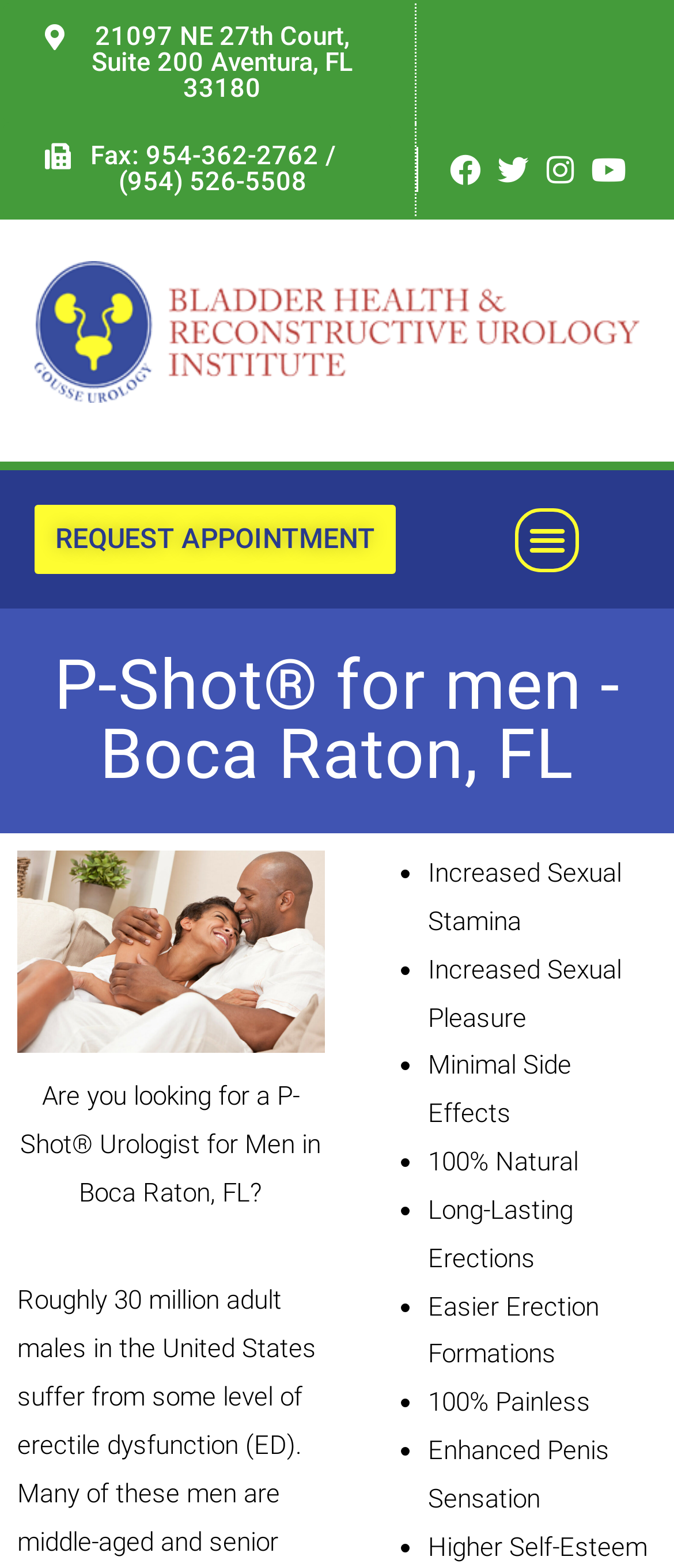Find the bounding box coordinates for the element described here: "Menu".

[0.764, 0.324, 0.859, 0.364]